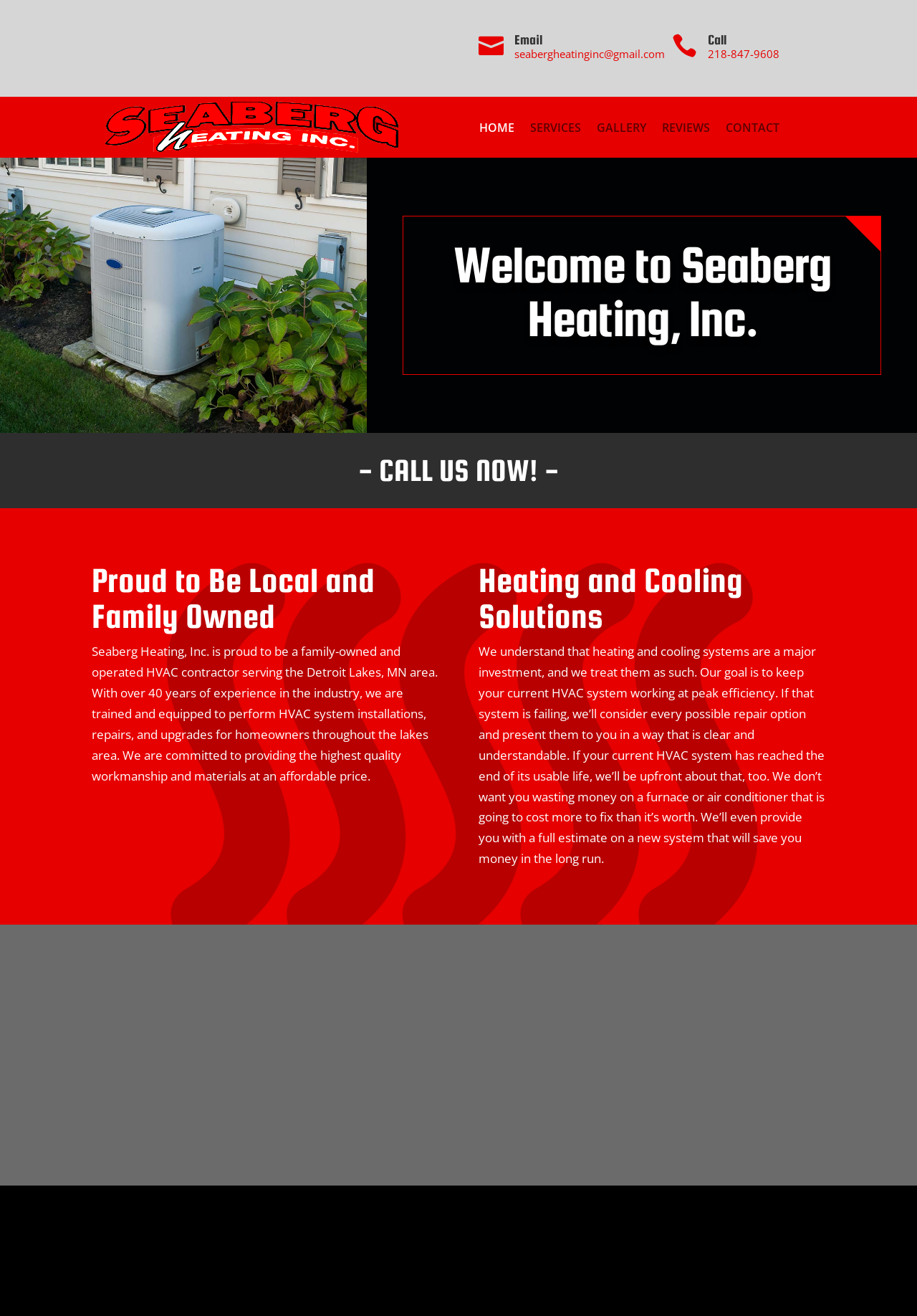Determine the bounding box coordinates for the area that should be clicked to carry out the following instruction: "visit disclaimer page".

None